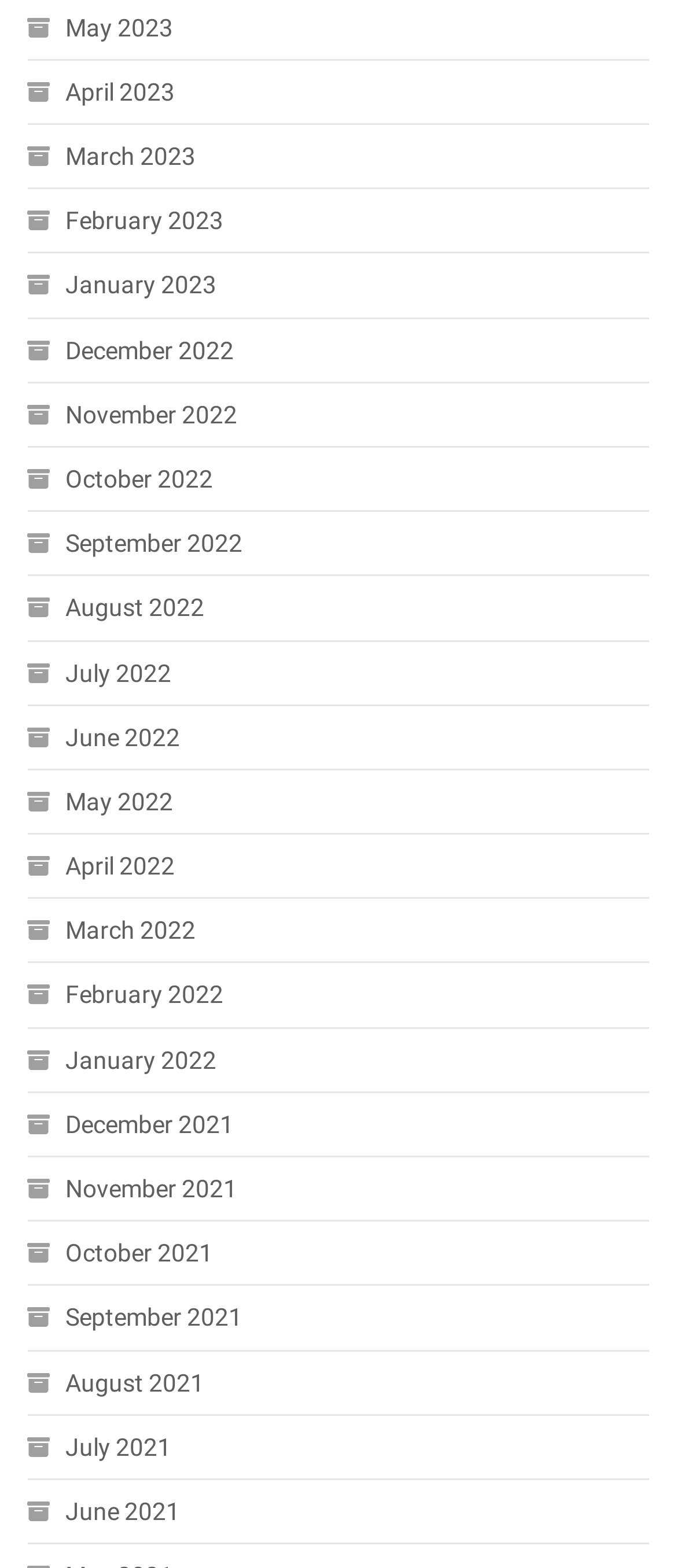Provide the bounding box coordinates of the HTML element described by the text: "October 2021". The coordinates should be in the format [left, top, right, bottom] with values between 0 and 1.

[0.04, 0.785, 0.314, 0.814]